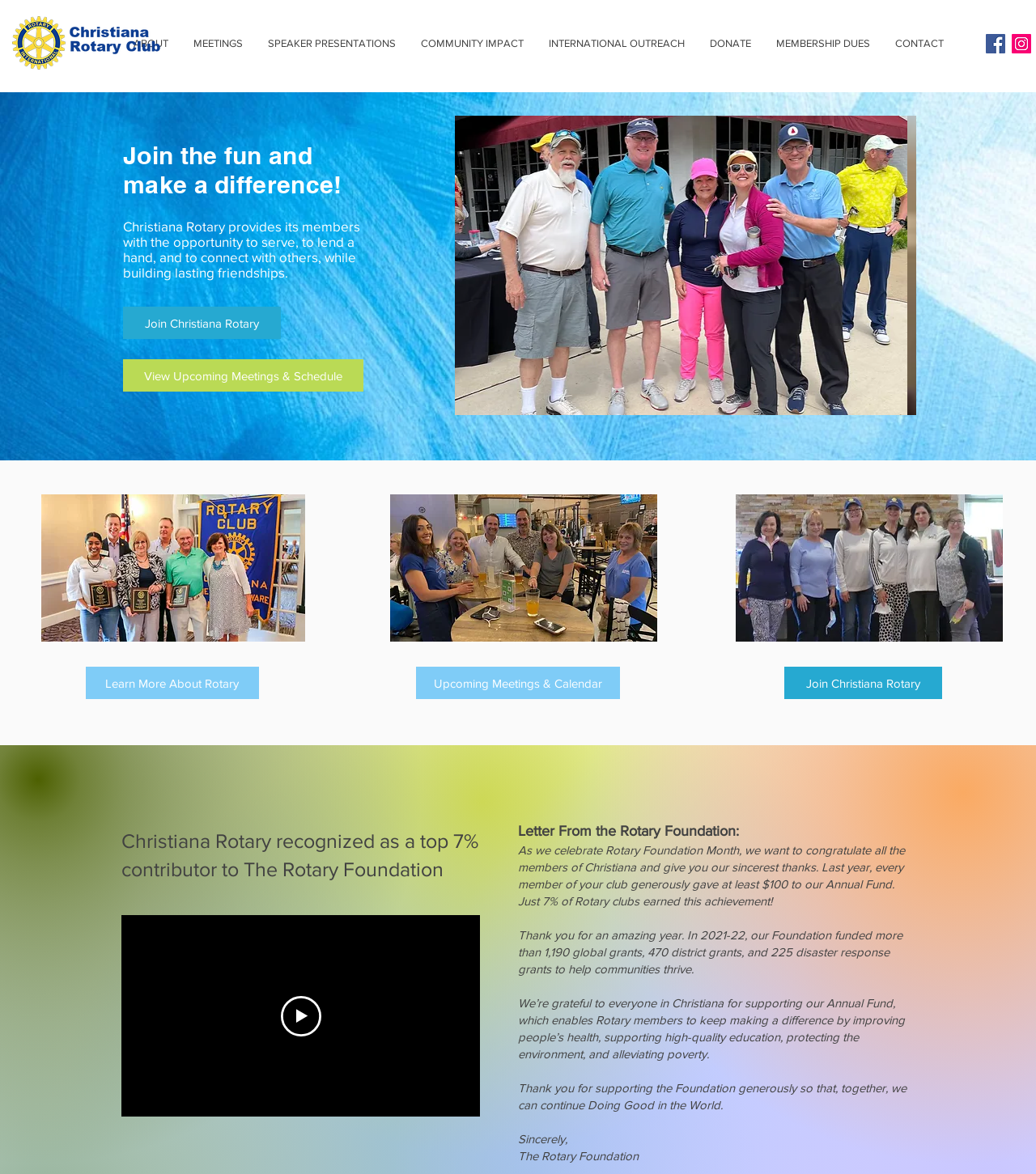Identify the text that serves as the heading for the webpage and generate it.

Christiana Rotarians On The Move